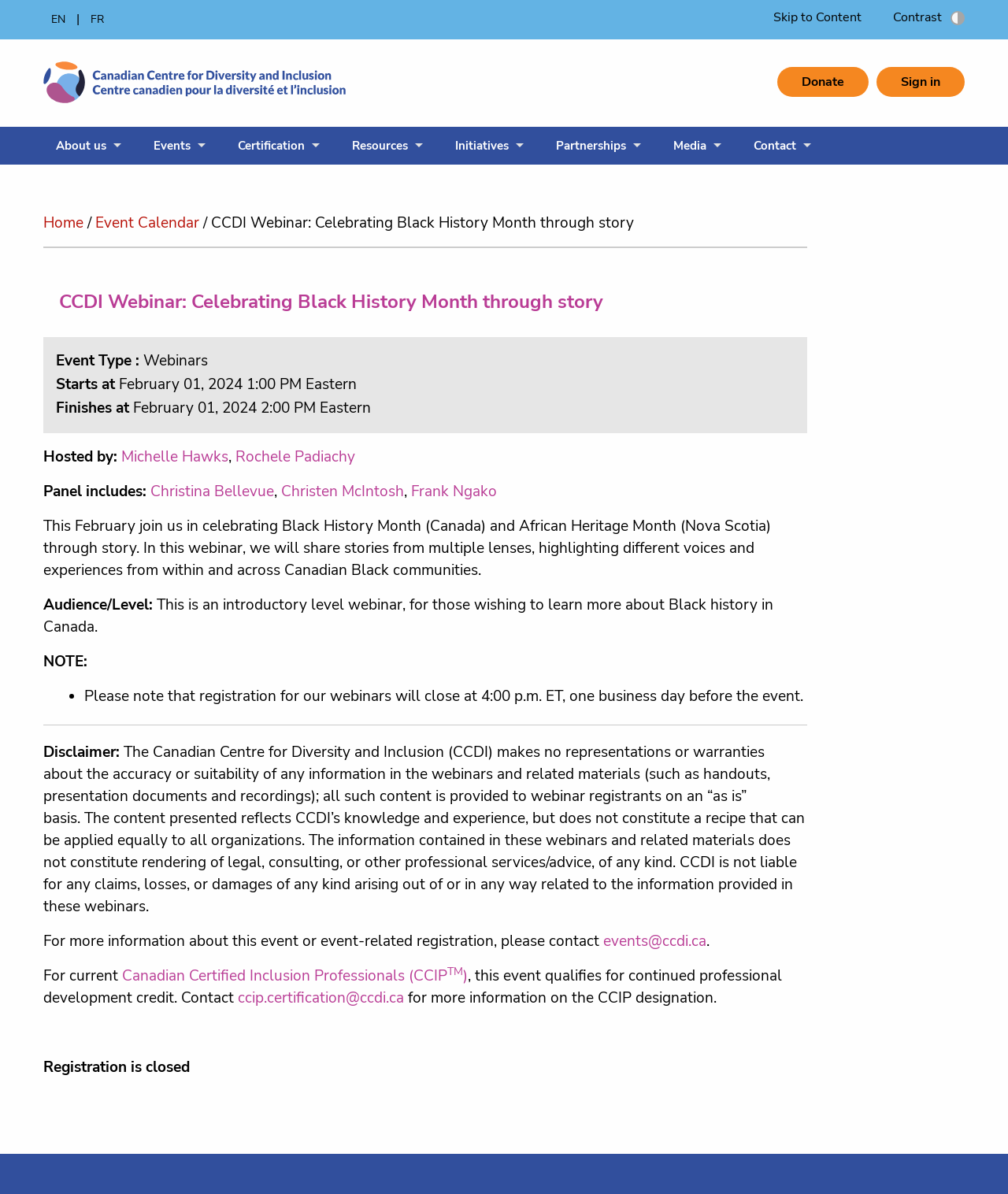Identify the bounding box coordinates of the region that needs to be clicked to carry out this instruction: "Click on Plastic Injection Moulding". Provide these coordinates as four float numbers ranging from 0 to 1, i.e., [left, top, right, bottom].

None